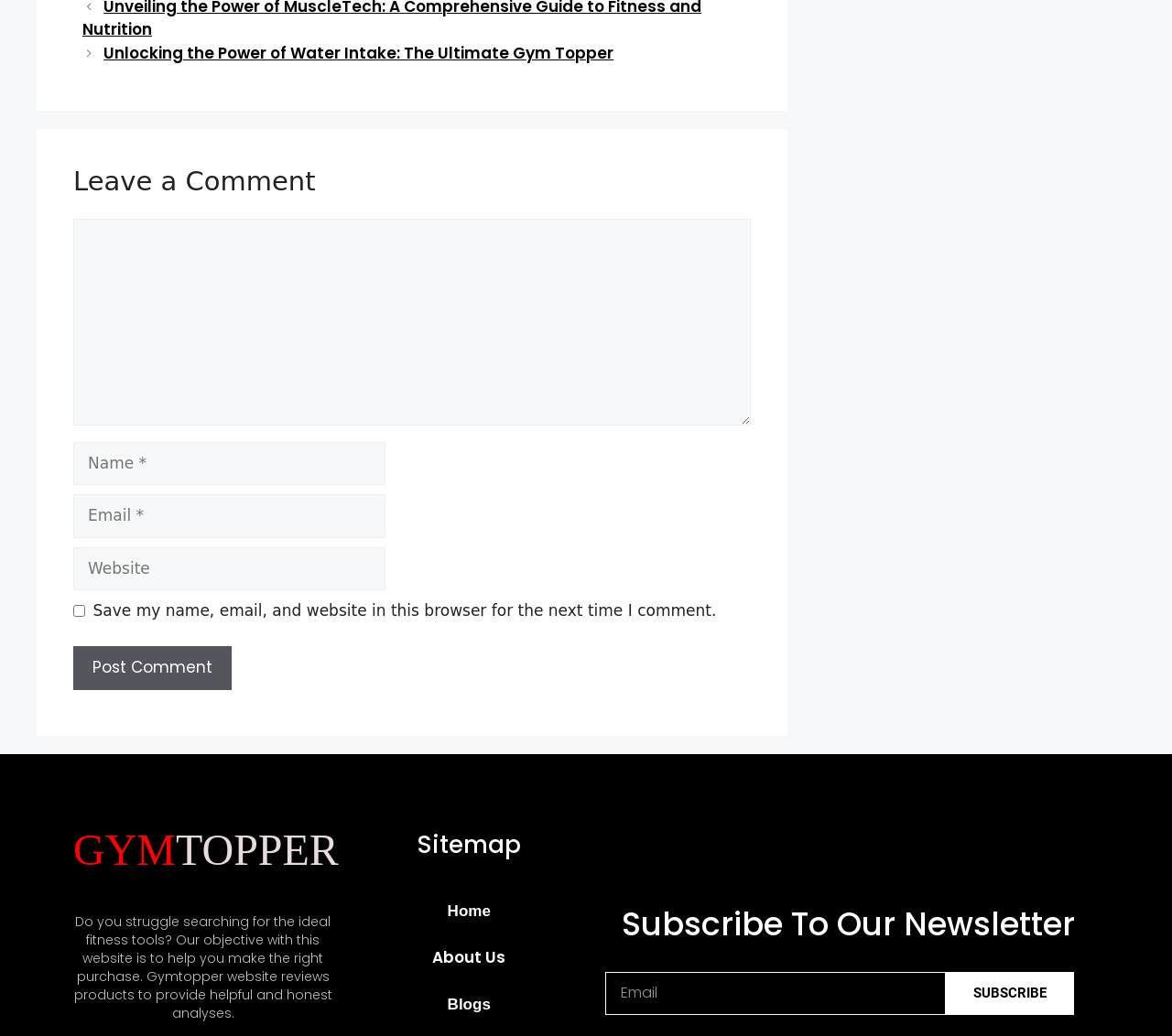Determine the bounding box coordinates of the clickable element to complete this instruction: "Click the 'Next' button". Provide the coordinates in the format of four float numbers between 0 and 1, [left, top, right, bottom].

[0.088, 0.045, 0.524, 0.059]